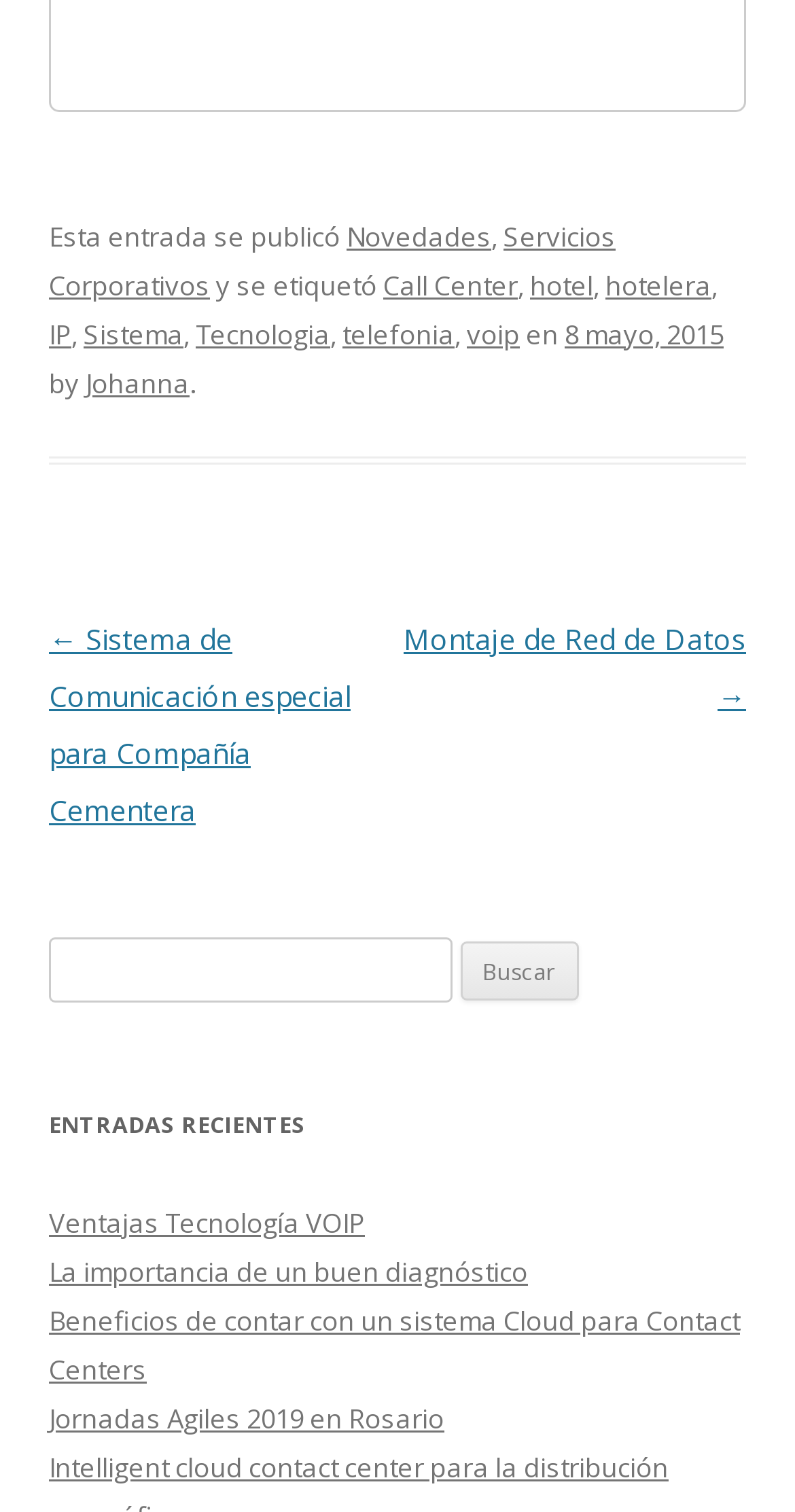Find the bounding box coordinates of the clickable area that will achieve the following instruction: "Read about Ventajas Tecnología VOIP".

[0.062, 0.796, 0.459, 0.82]